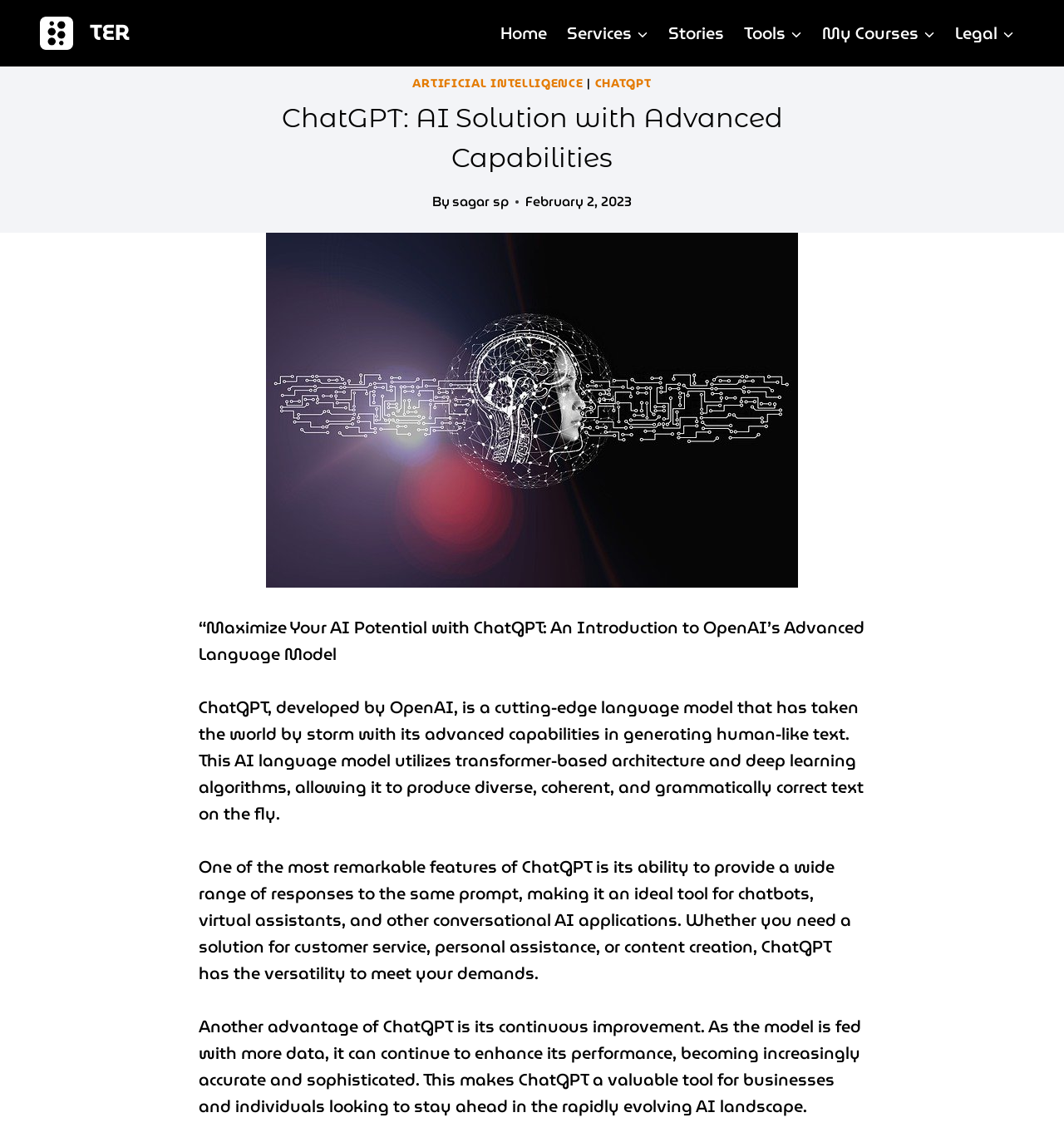Pinpoint the bounding box coordinates of the area that should be clicked to complete the following instruction: "Click on the 'sagar sp' link". The coordinates must be given as four float numbers between 0 and 1, i.e., [left, top, right, bottom].

[0.425, 0.167, 0.478, 0.185]